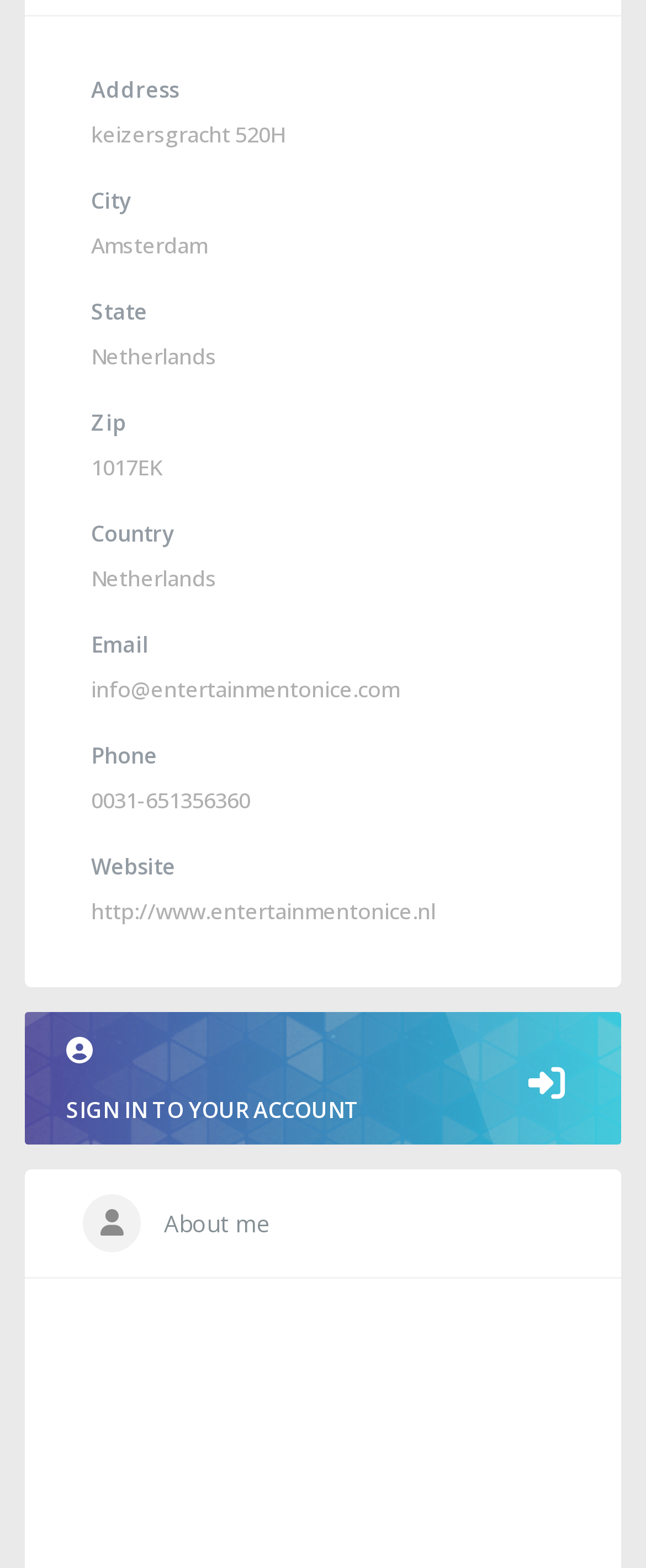Provide the bounding box coordinates of the HTML element this sentence describes: "0031-651356360". The bounding box coordinates consist of four float numbers between 0 and 1, i.e., [left, top, right, bottom].

[0.141, 0.499, 0.387, 0.522]